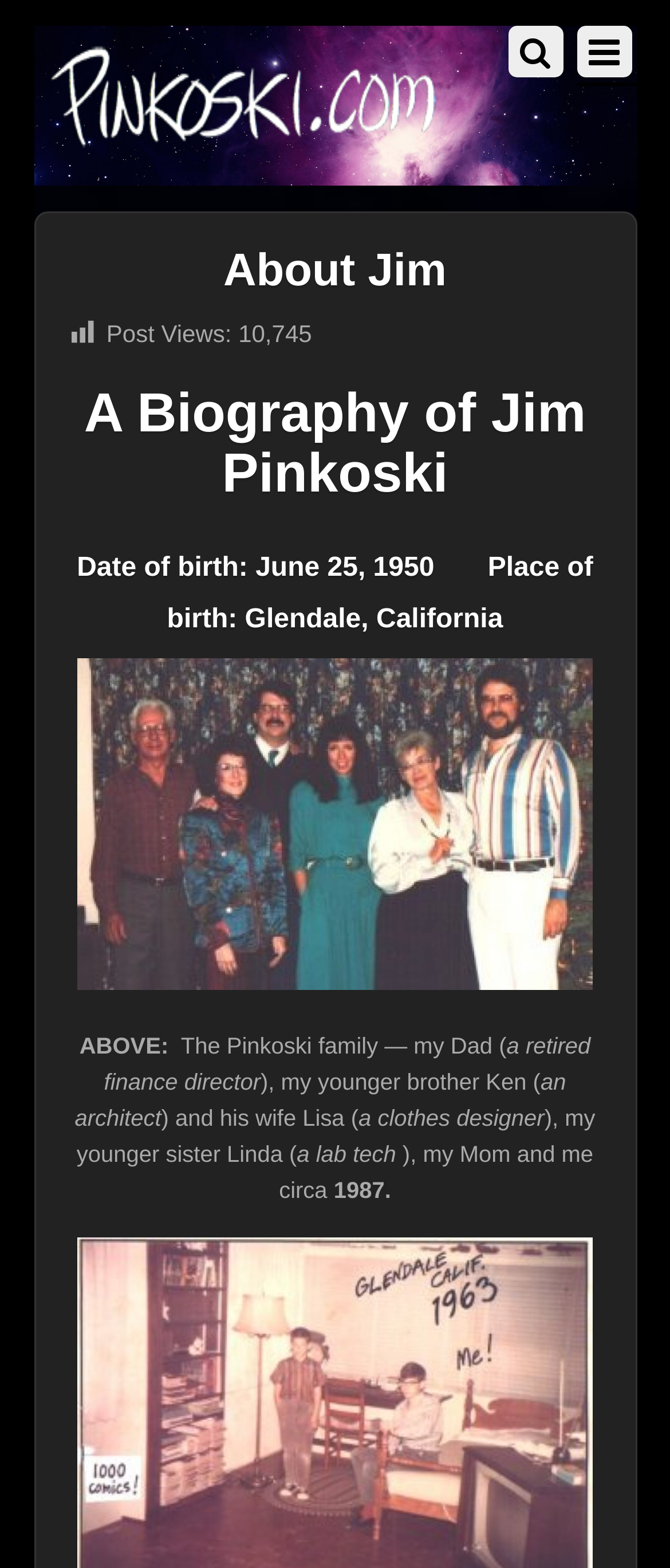What is Jim's younger sister's profession?
Use the information from the screenshot to give a comprehensive response to the question.

I found this information by reading the text that says 'my younger sister Linda (a lab tech)' which is located below the text that says 'The Pinkoski family — my Dad'.